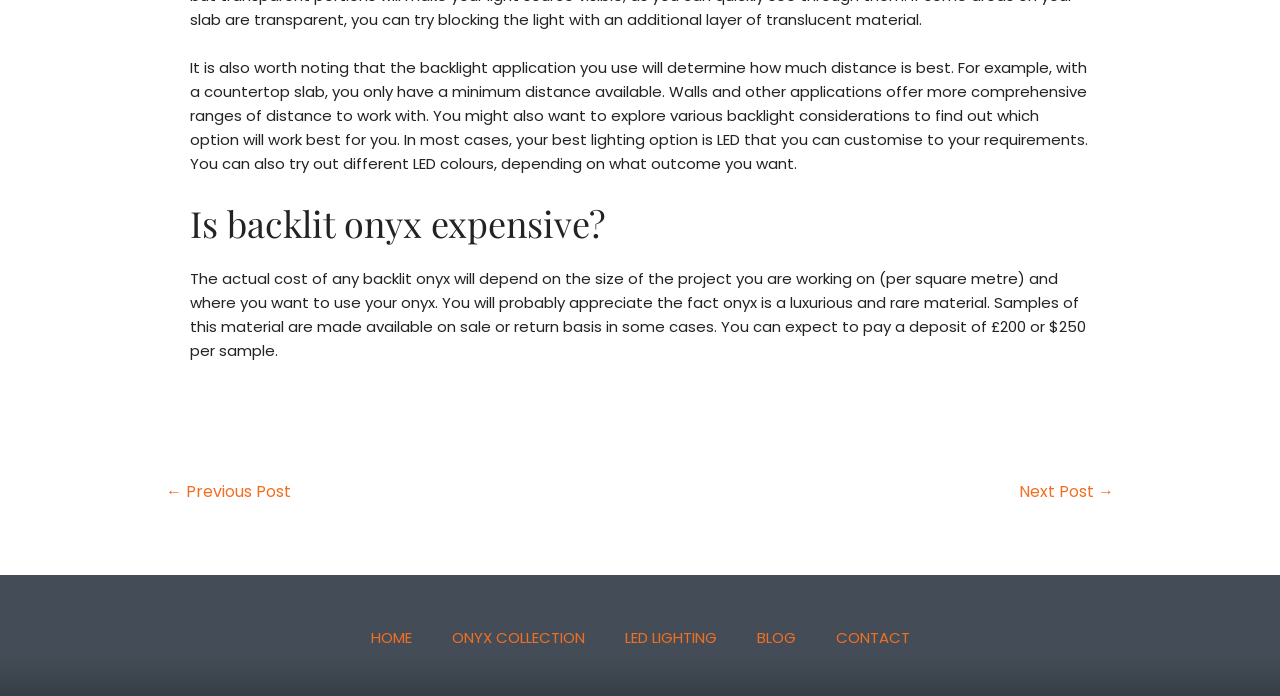Using details from the image, please answer the following question comprehensively:
What is the purpose of the samples?

The samples of onyx are made available on a sale or return basis, allowing customers to try them out before committing to a purchase.